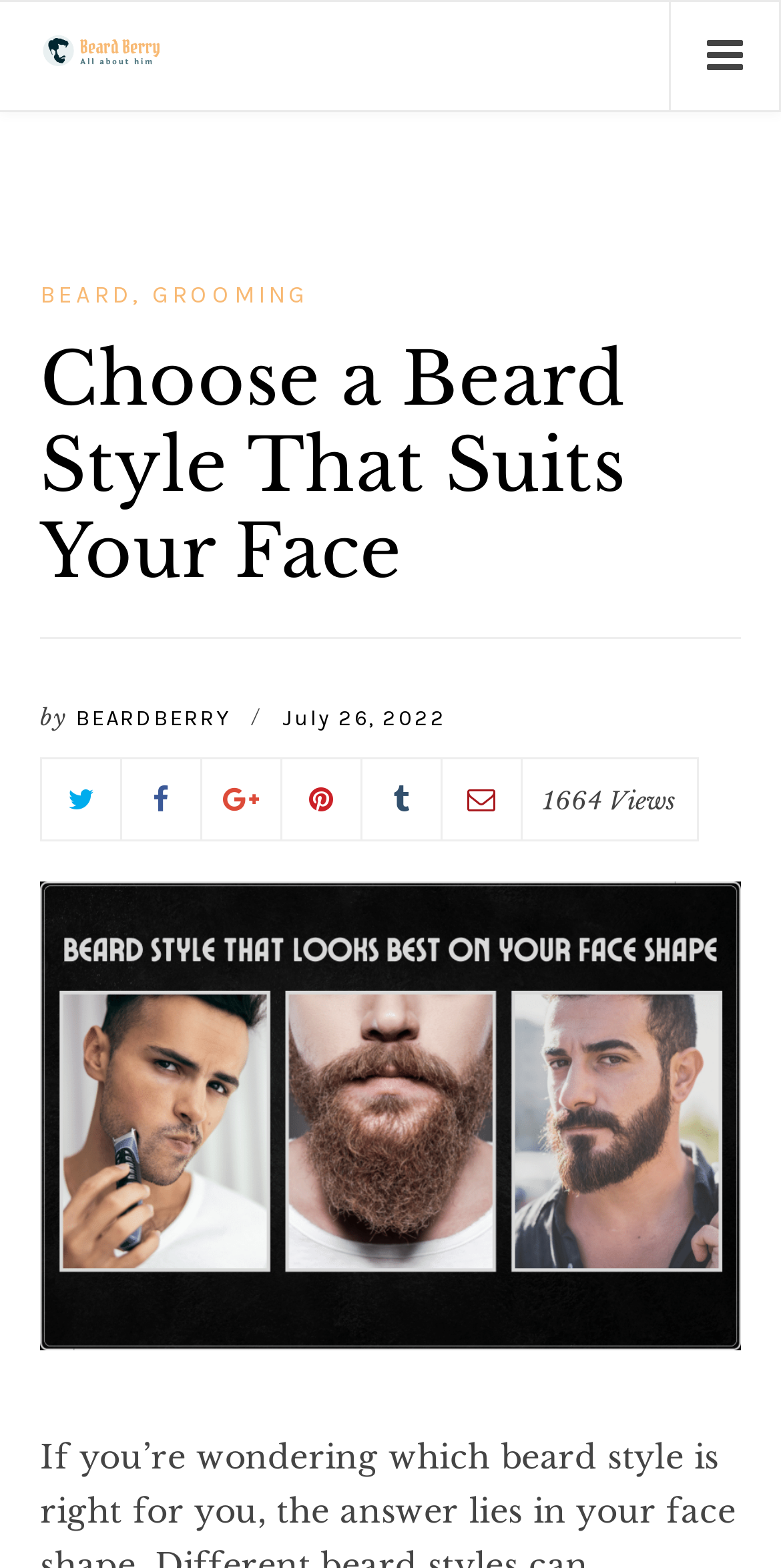Determine the bounding box coordinates (top-left x, top-left y, bottom-right x, bottom-right y) of the UI element described in the following text: BeardBerry

[0.097, 0.449, 0.295, 0.466]